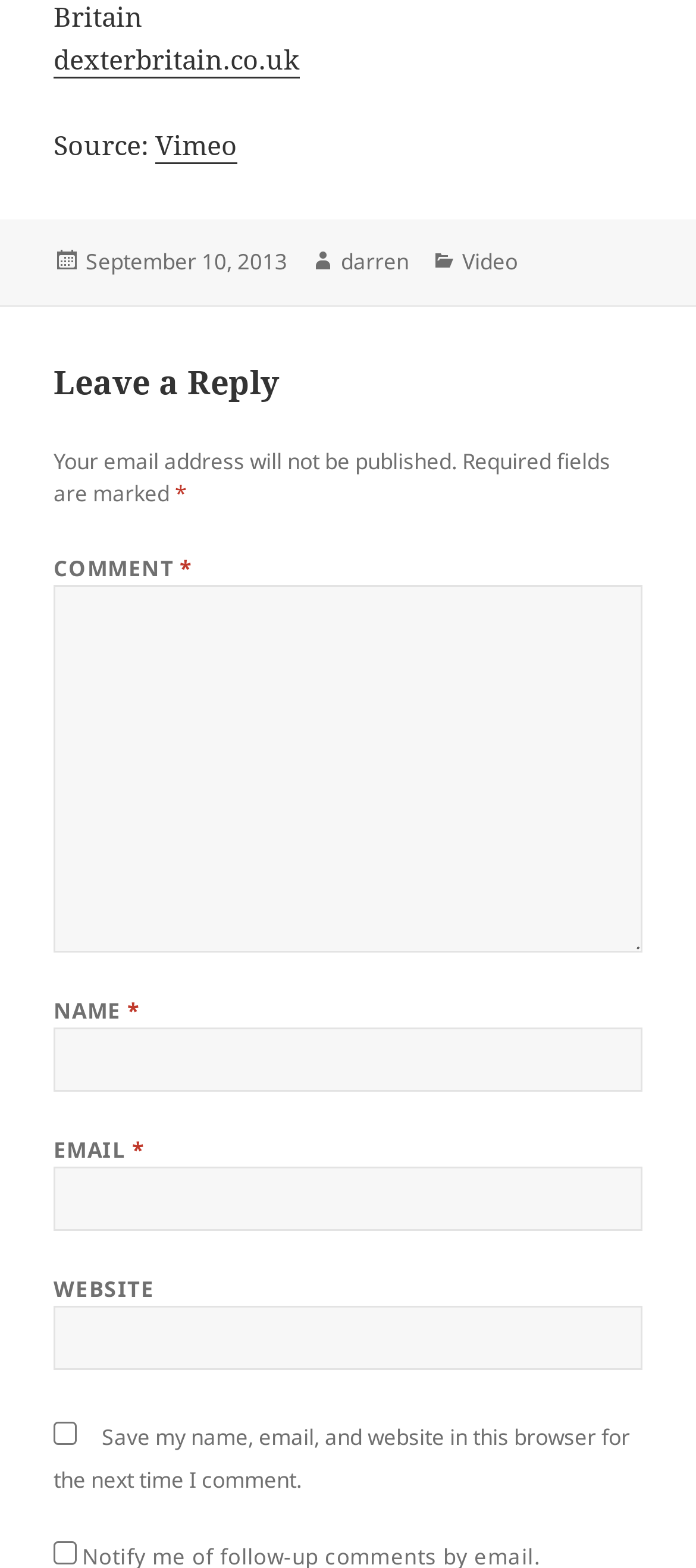What is the category of the post?
Please ensure your answer to the question is detailed and covers all necessary aspects.

The category of the post can be found in the footer section of the webpage, where it is written 'Categories: Video'.